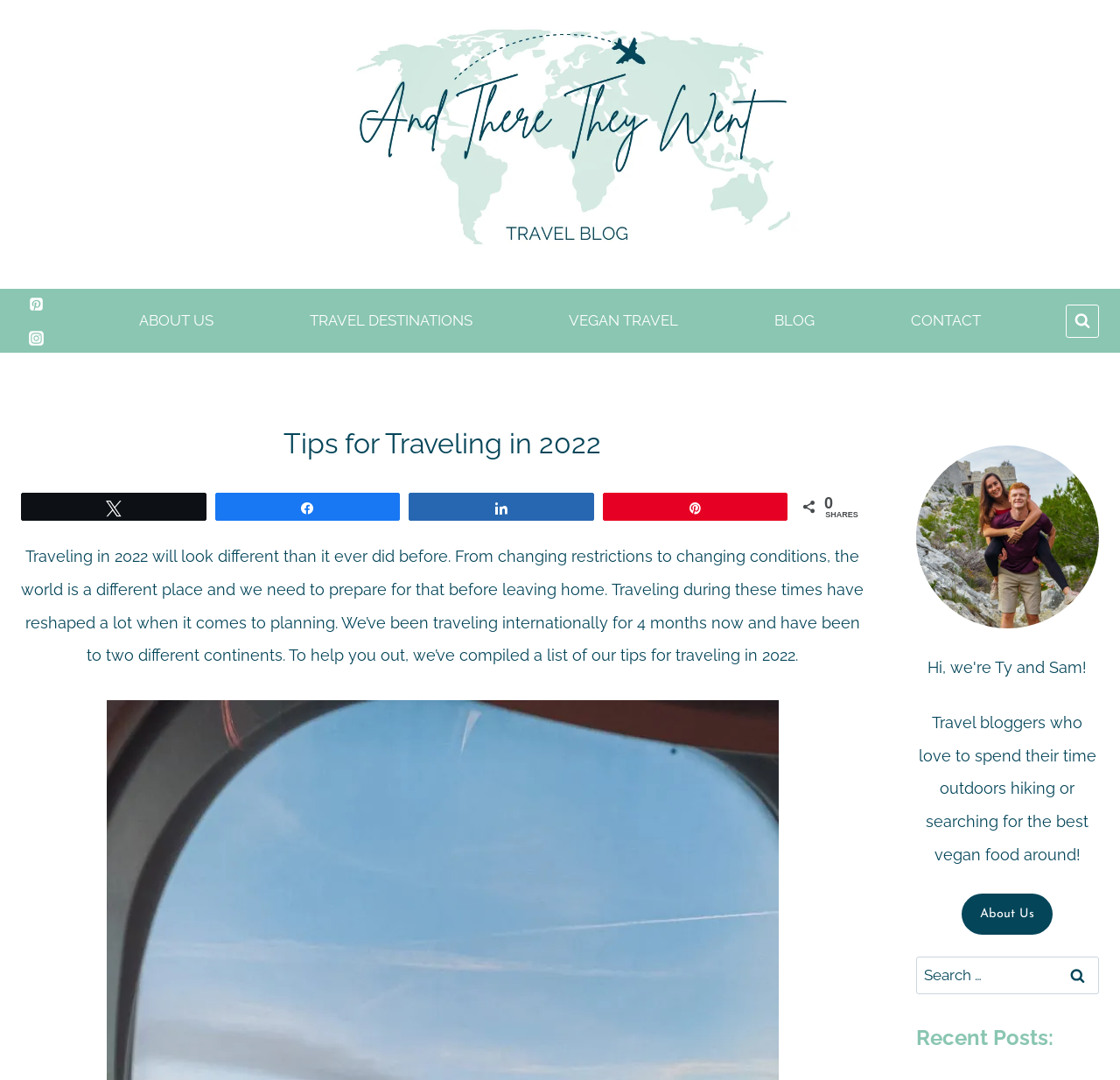Based on the image, please respond to the question with as much detail as possible:
Is there a search function available?

I found a search box at the bottom of the webpage with a button labeled 'Search', which indicates that there is a search function available for users to search for specific content on the website.